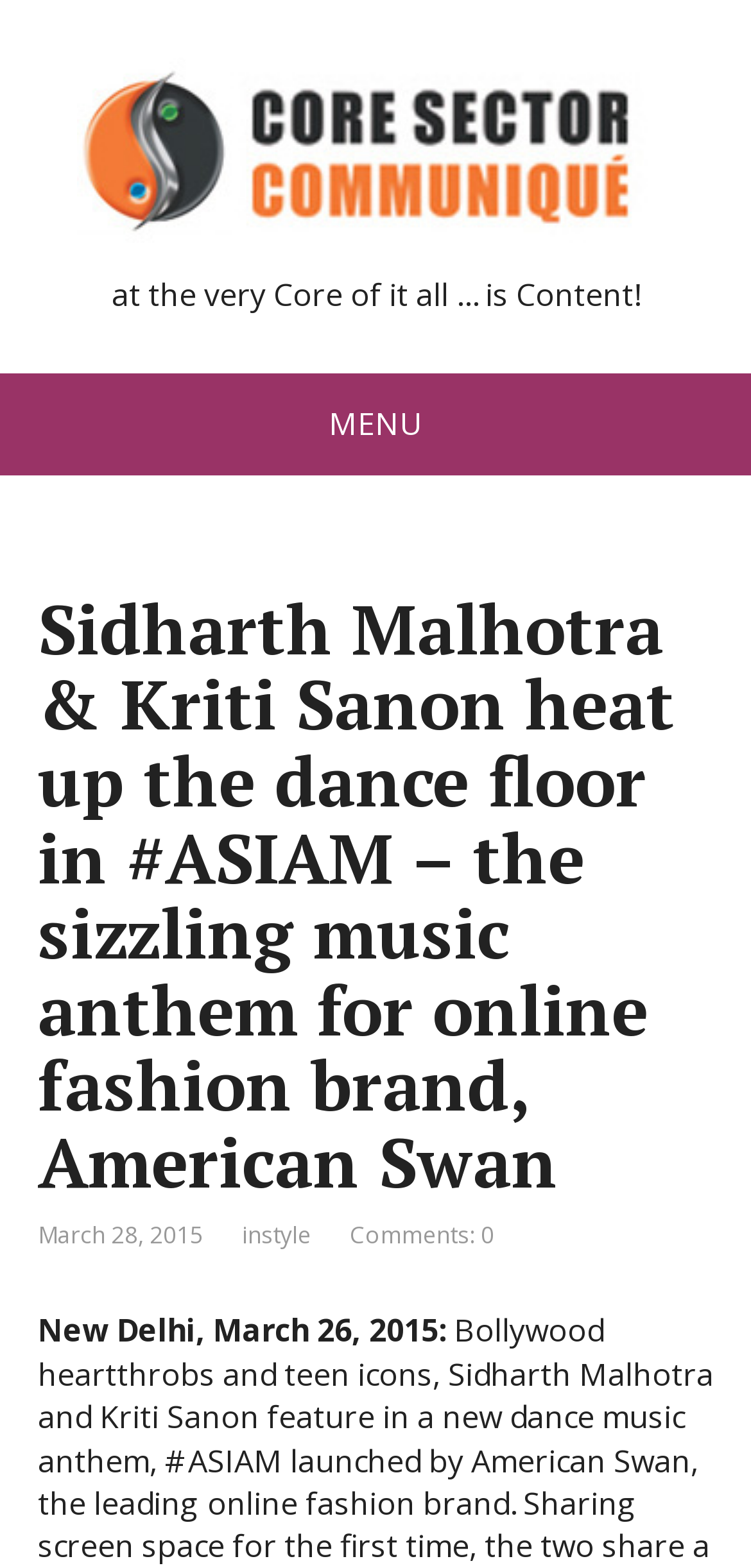Detail the various sections and features present on the webpage.

The webpage appears to be an article or blog post about a music video featuring Sidharth Malhotra and Kriti Sanon. At the top of the page, there is a link to "Core Sector Communique" accompanied by an image with the same name, taking up most of the width of the page. Below this, there is a static text element with the phrase "at the very Core of it all … is Content!".

To the right of this text, there is a menu element labeled "MENU". Below the menu, the main content of the page begins, with a heading that matches the meta description, "Sidharth Malhotra & Kriti Sanon heat up the dance floor in #ASIAM – the sizzling music anthem for online fashion brand, American Swan". This heading spans almost the entire width of the page.

Underneath the heading, there is a static text element displaying the date "March 28, 2015". To the right of the date, there are two links, one labeled "instyle" and another labeled "Comments: 0". Further down, there is a static text element with the text "New Delhi, March 26, 2015:", which appears to be the beginning of the article's content.